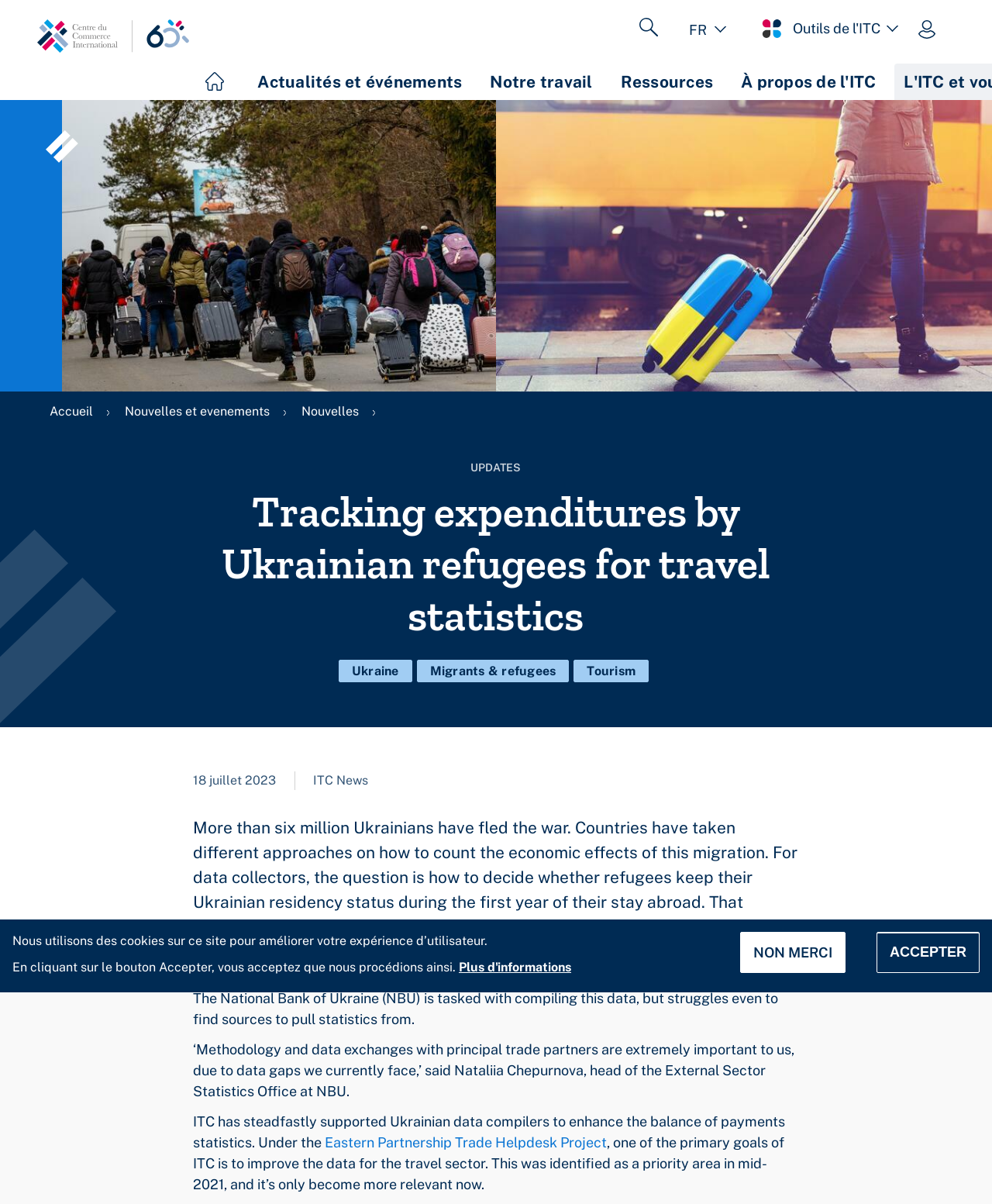What is the headline of the webpage?

Tracking expenditures by Ukrainian refugees for travel statistics